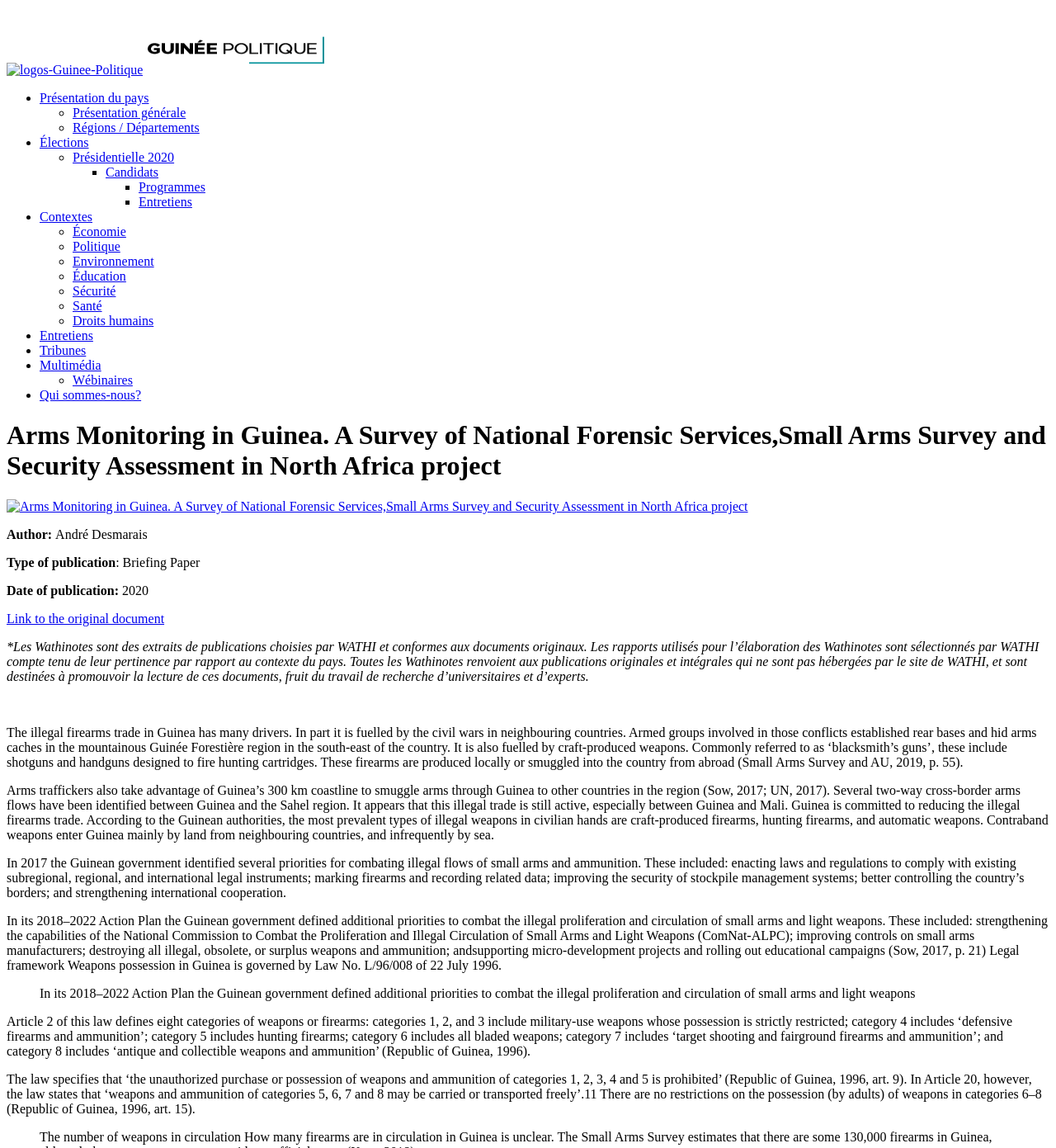Identify the bounding box coordinates of the region I need to click to complete this instruction: "Click on 'Want to Speak up for CCAS? Here’s How!'".

None